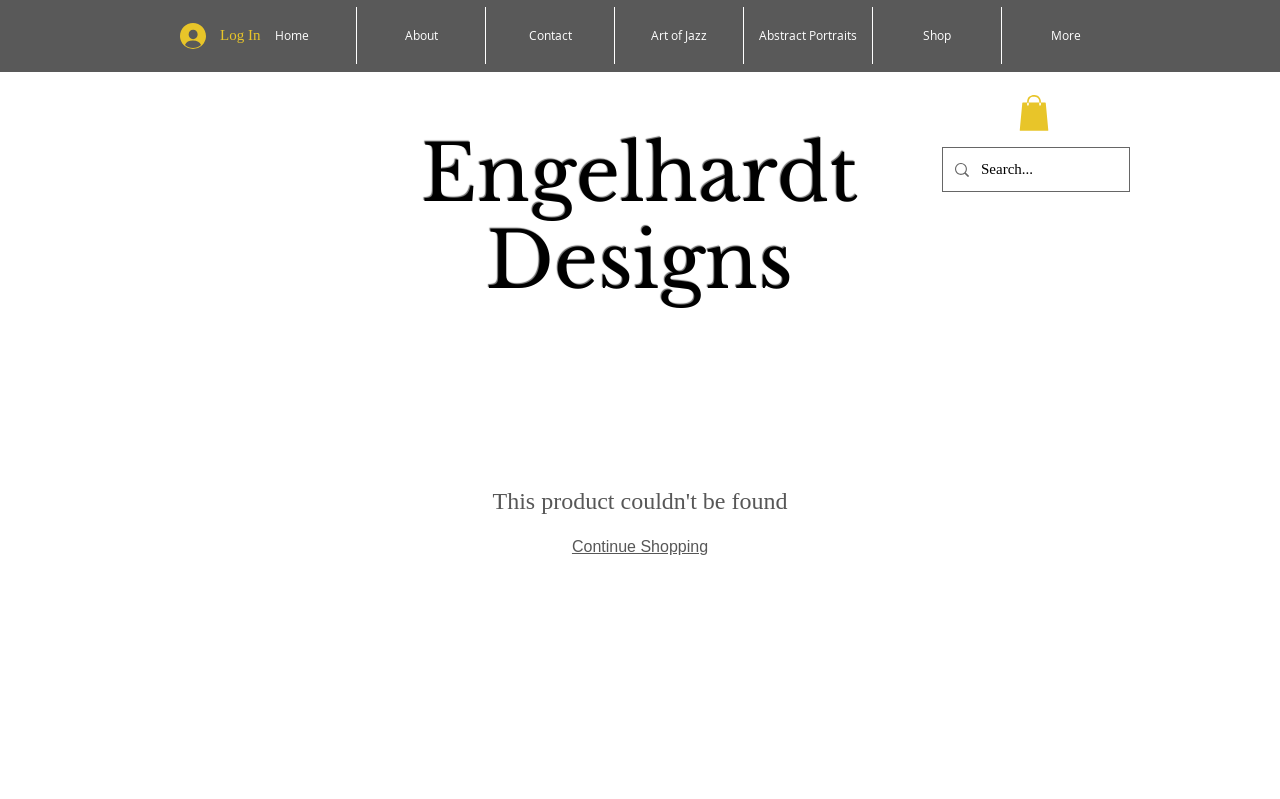What is the purpose of the 'Continue Shopping' link?
Refer to the image and respond with a one-word or short-phrase answer.

To continue shopping